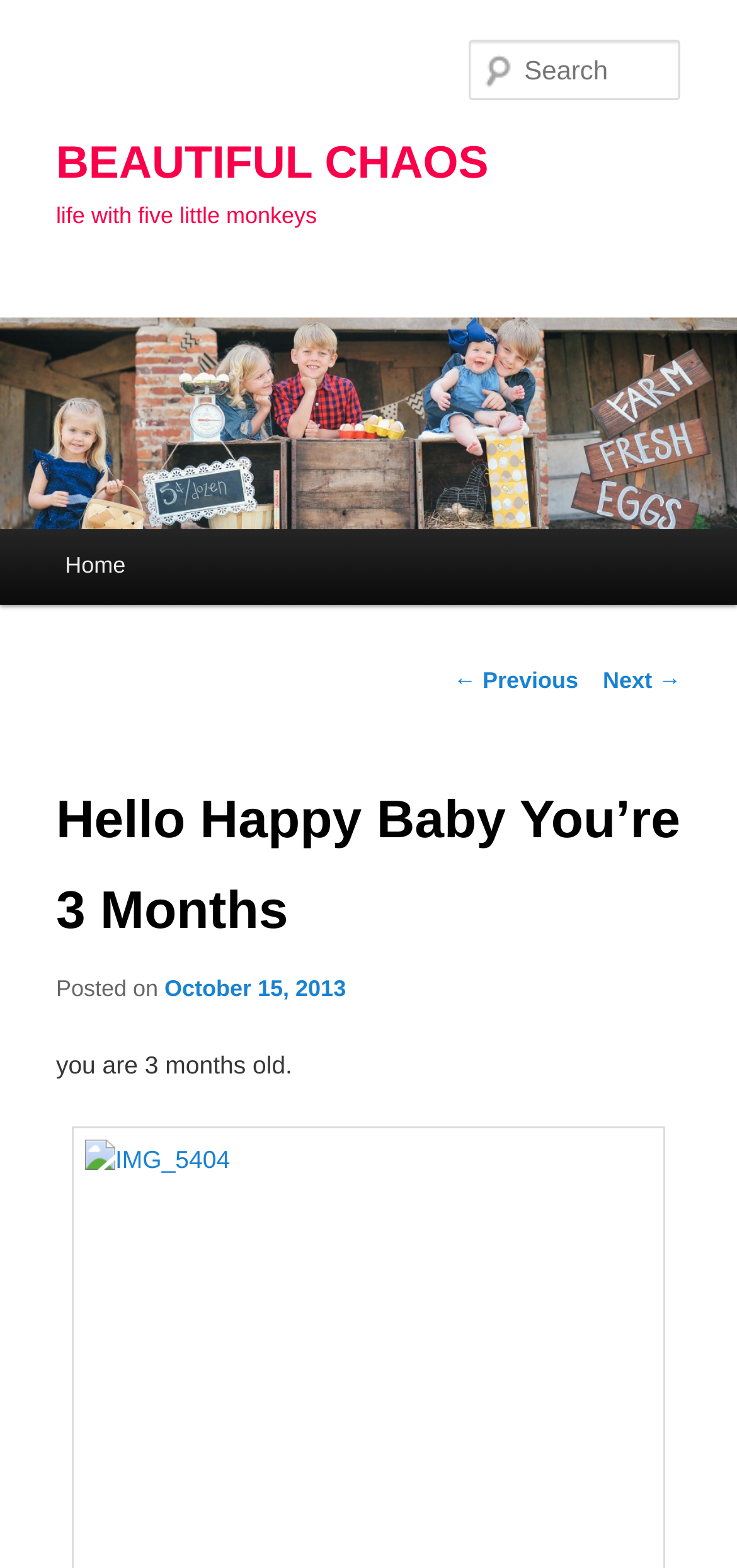Please examine the image and provide a detailed answer to the question: Is there a search function on the webpage?

There is a search function on the webpage, which can be found in the textbox element with the placeholder text 'Search' located at the top right corner of the webpage.